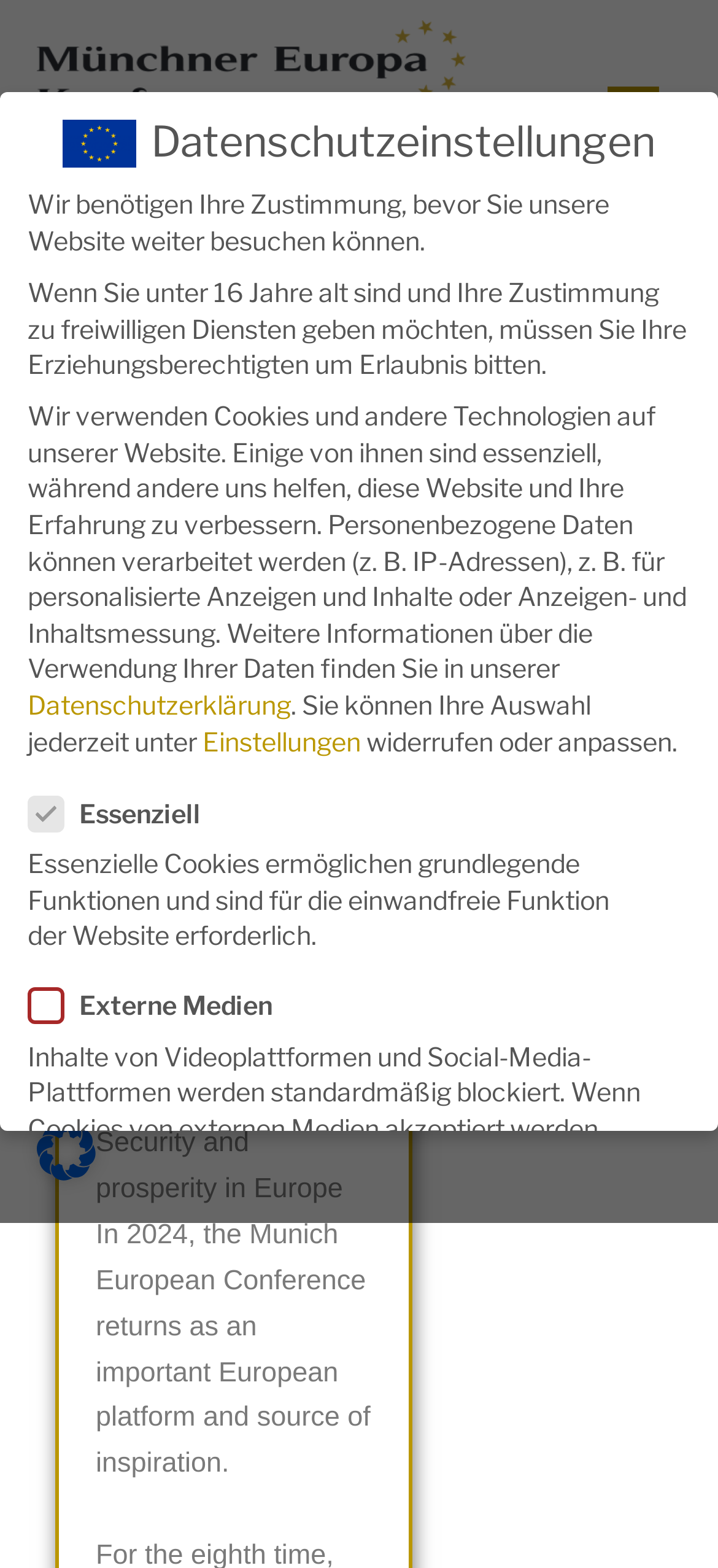Using the description "Speichern", locate and provide the bounding box of the UI element.

[0.038, 0.886, 0.962, 0.939]